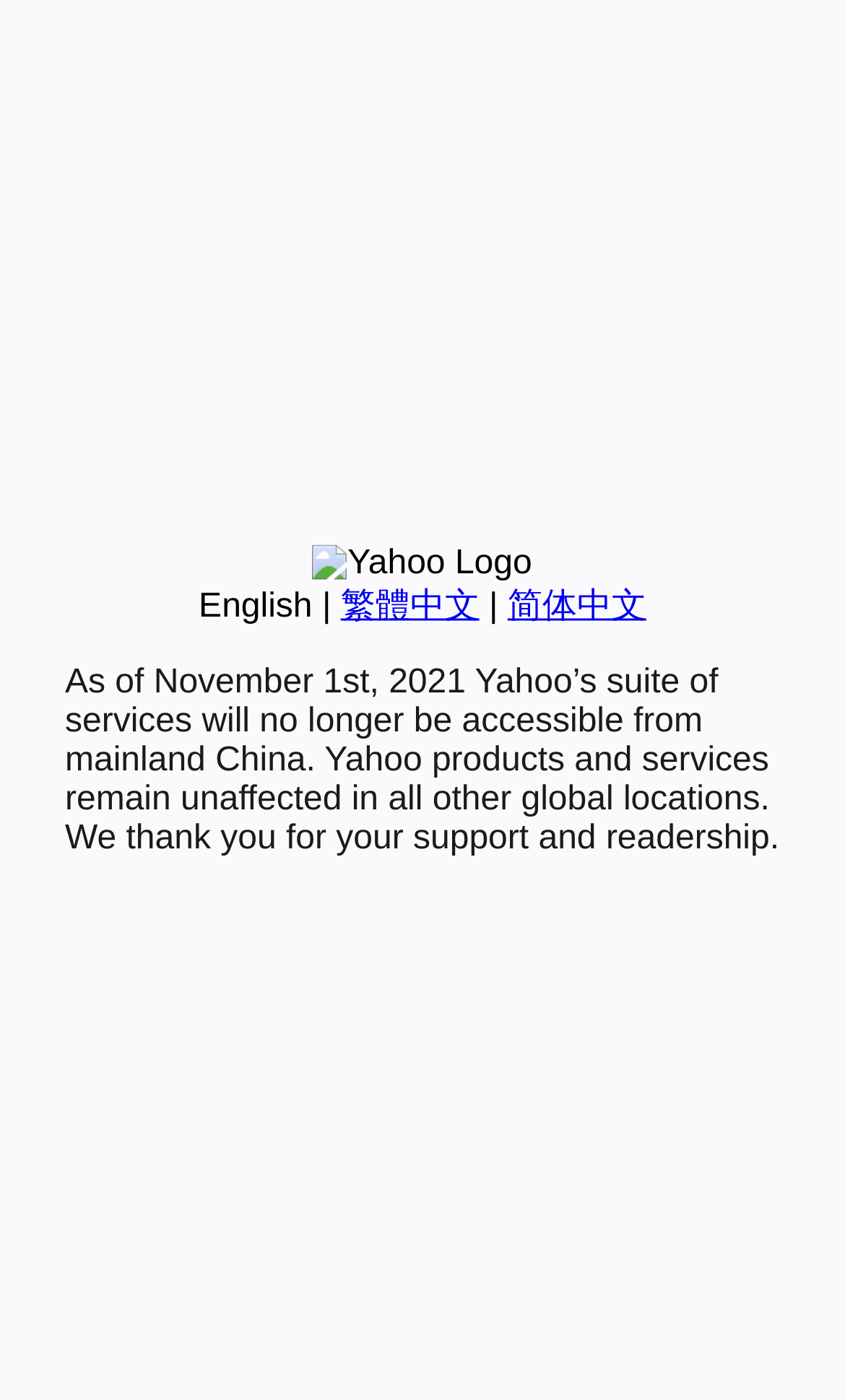Using the webpage screenshot and the element description 繁體中文, determine the bounding box coordinates. Specify the coordinates in the format (top-left x, top-left y, bottom-right x, bottom-right y) with values ranging from 0 to 1.

[0.403, 0.42, 0.567, 0.446]